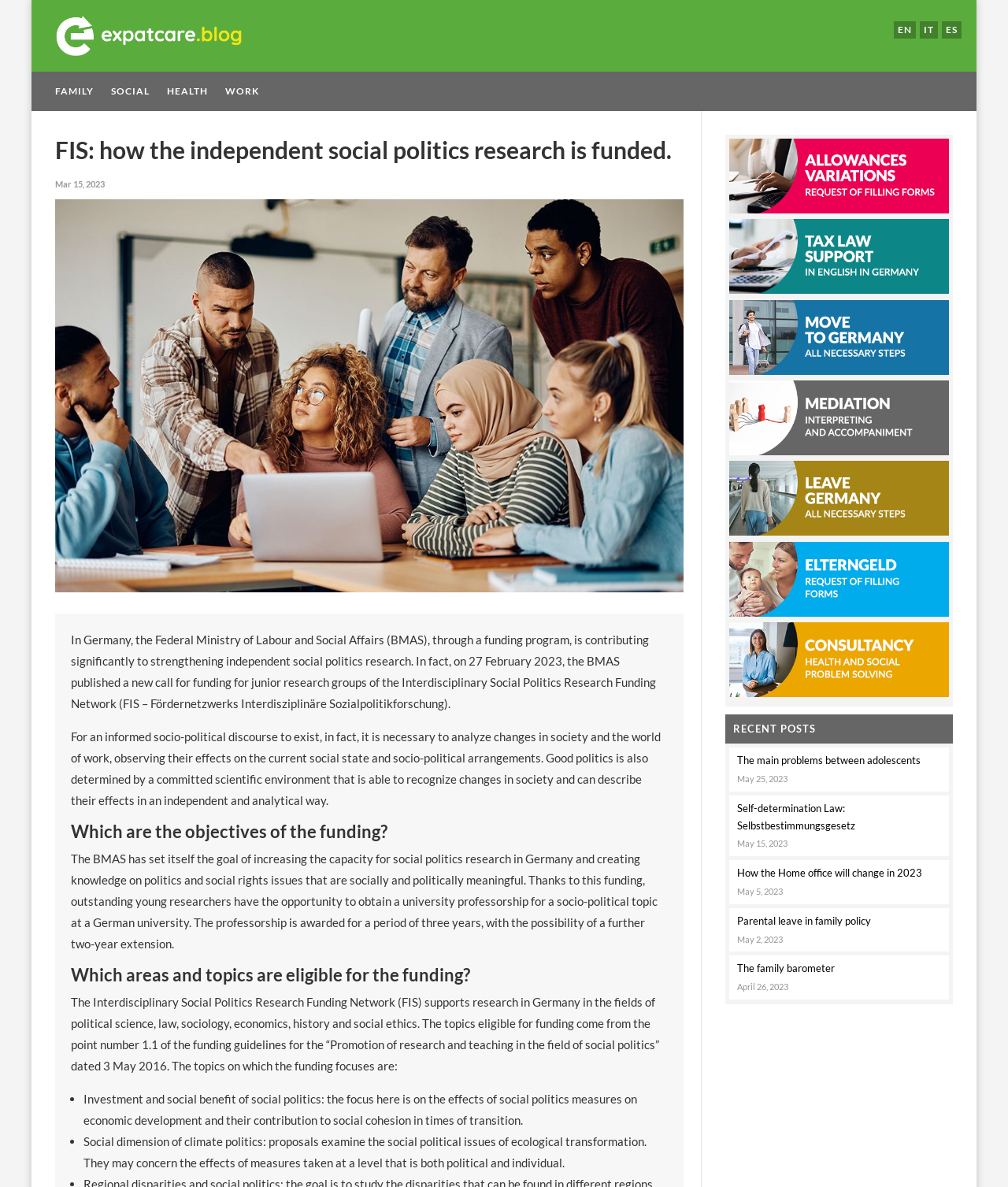Please specify the bounding box coordinates of the region to click in order to perform the following instruction: "Switch to English language".

[0.887, 0.018, 0.909, 0.033]